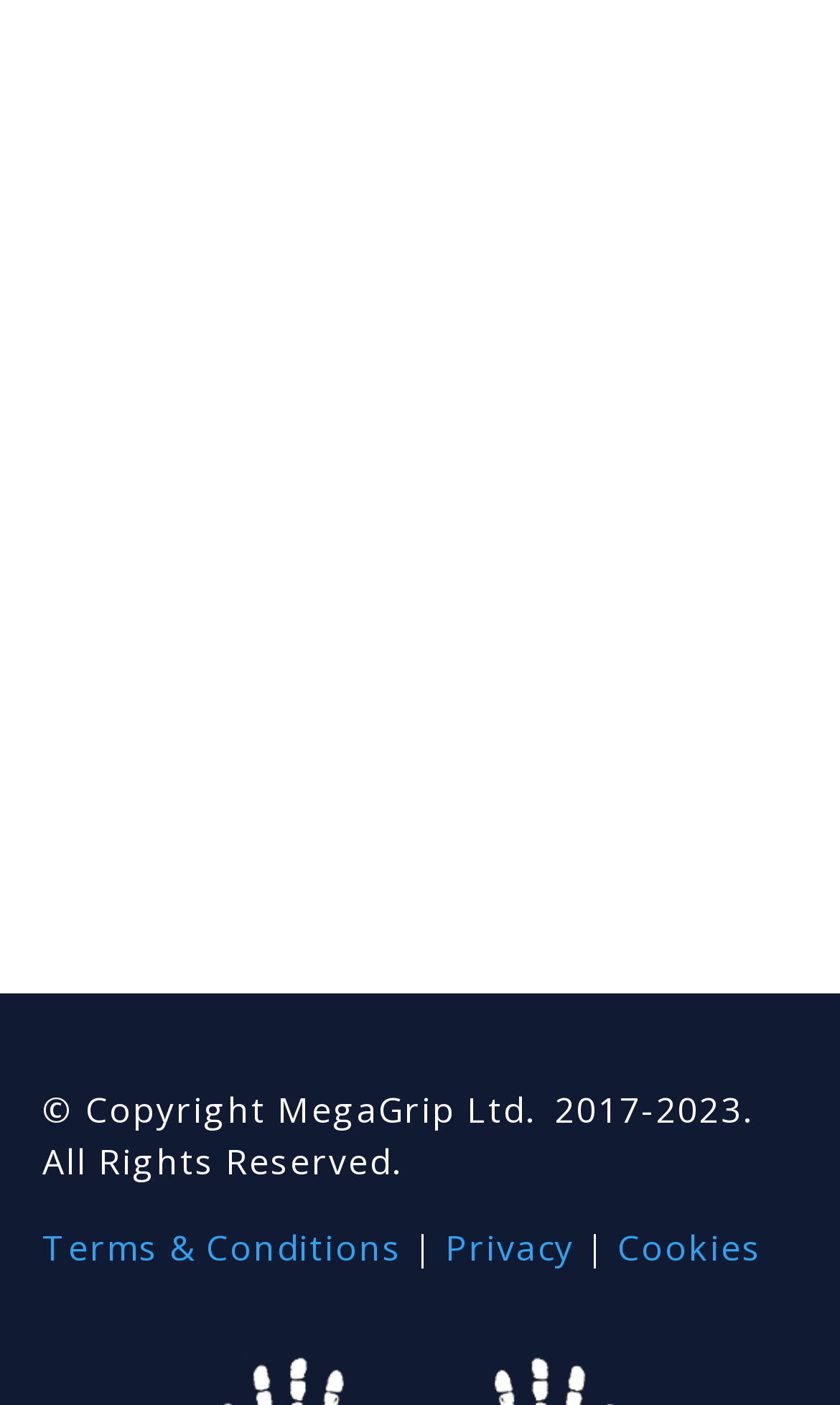Given the element description "Terms & Conditions", identify the bounding box of the corresponding UI element.

[0.05, 0.871, 0.478, 0.905]